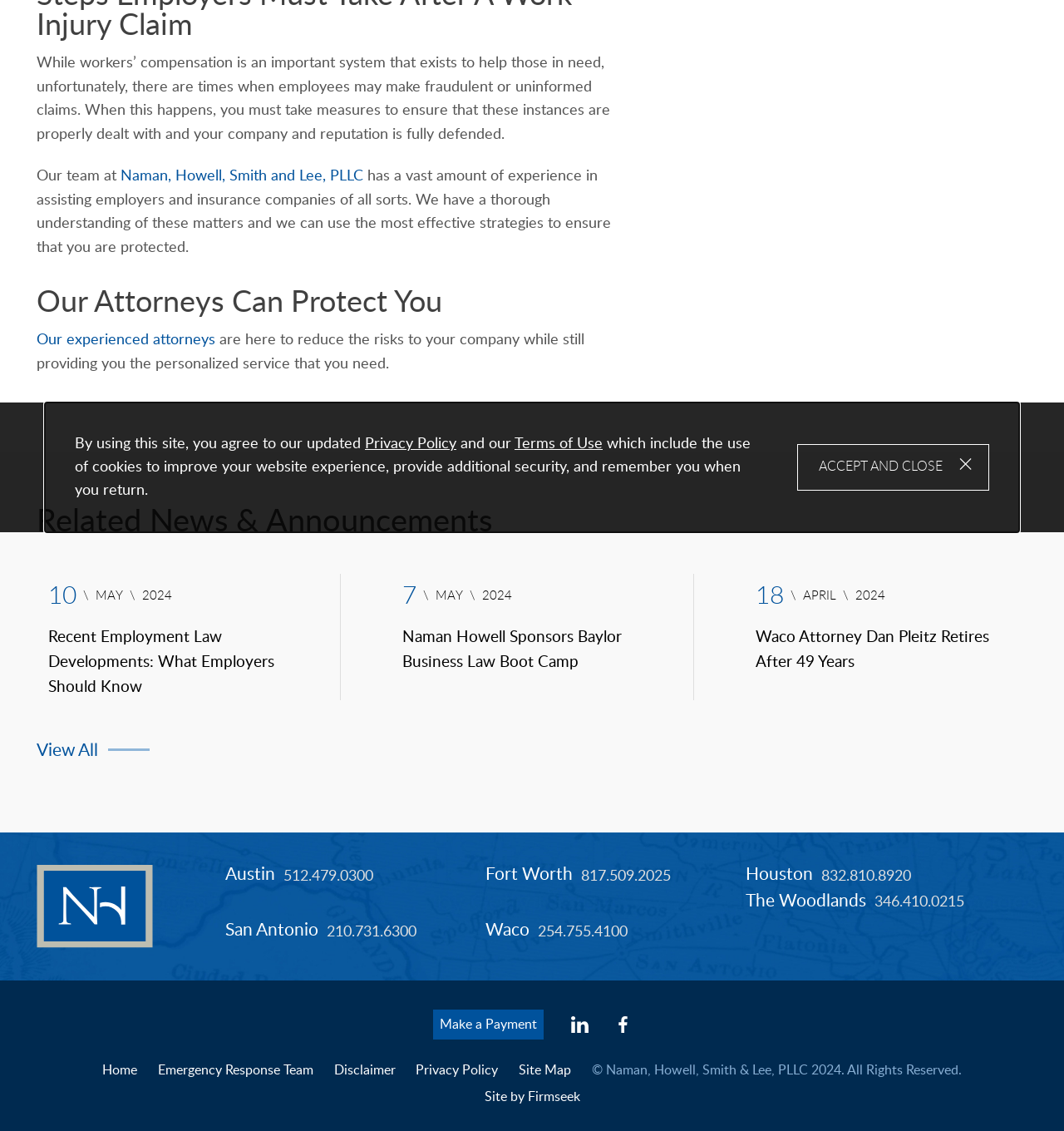Determine the bounding box coordinates of the UI element described below. Use the format (top-left x, top-left y, bottom-right x, bottom-right y) with floating point numbers between 0 and 1: Make a Payment

[0.407, 0.893, 0.511, 0.919]